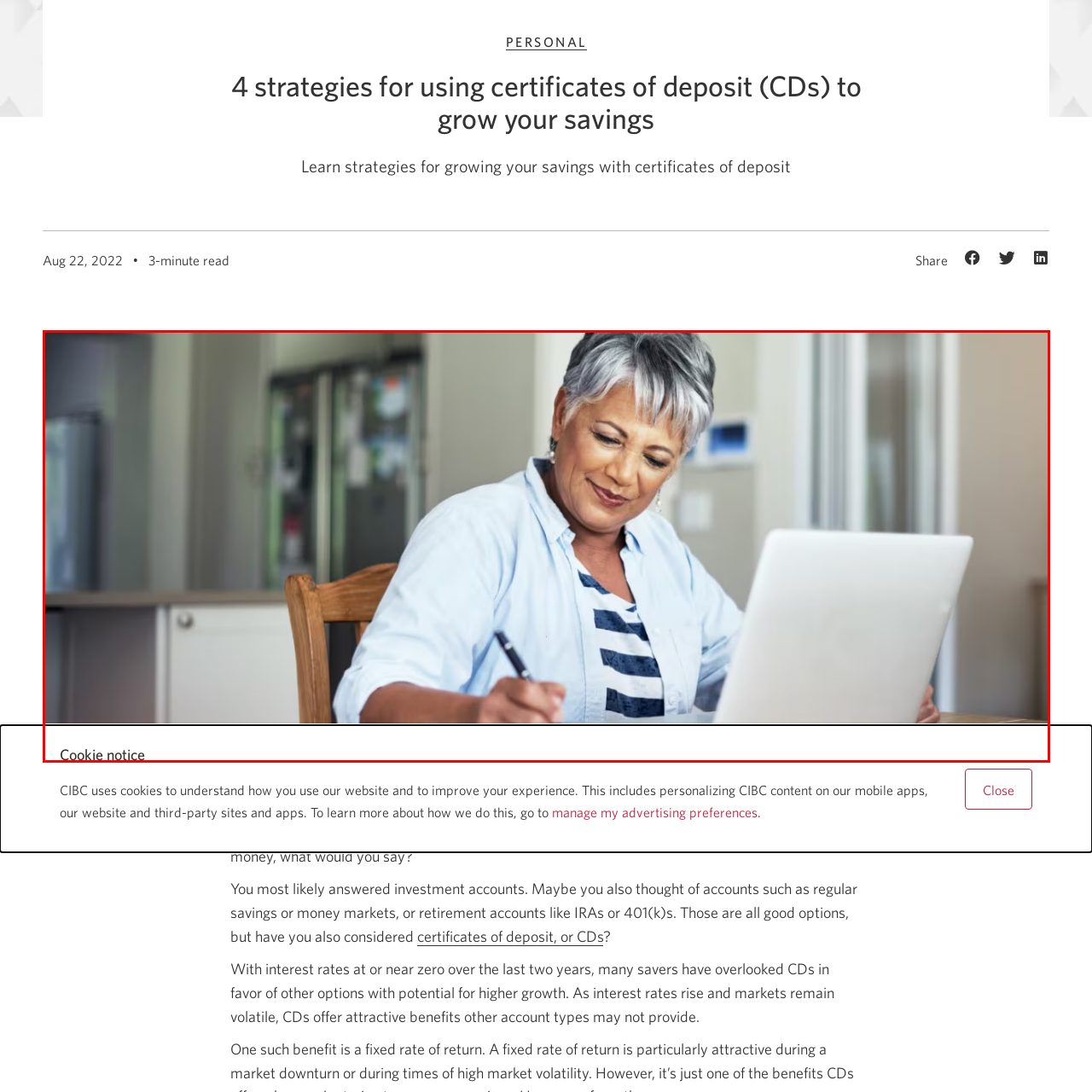What is the woman doing at the table?
Inspect the image surrounded by the red bounding box and answer the question using a single word or a short phrase.

Writing in a notebook